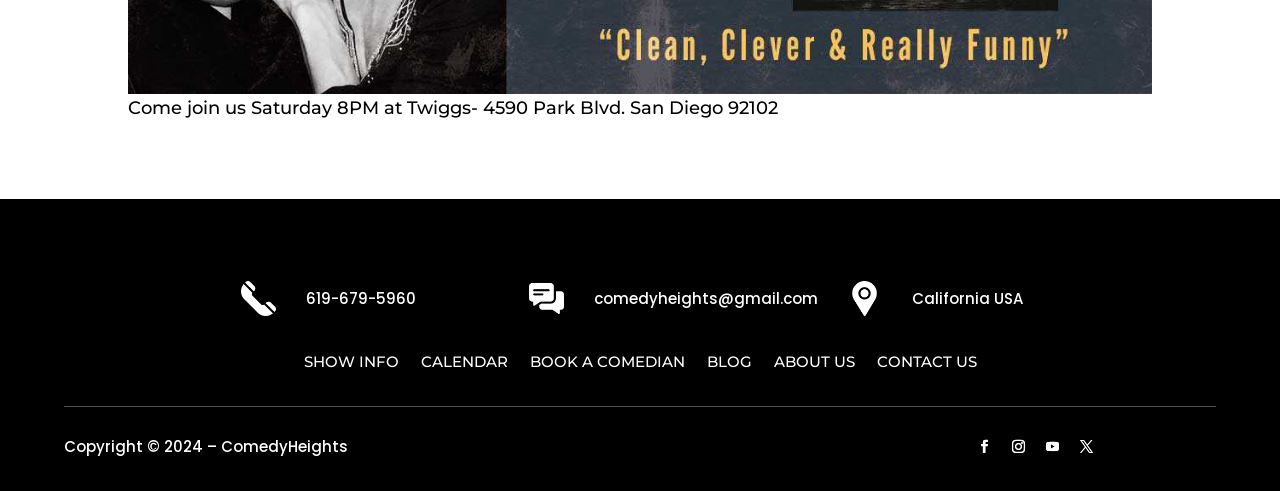Determine the bounding box coordinates of the clickable area required to perform the following instruction: "Read the 'BLOG'". The coordinates should be represented as four float numbers between 0 and 1: [left, top, right, bottom].

[0.552, 0.722, 0.587, 0.766]